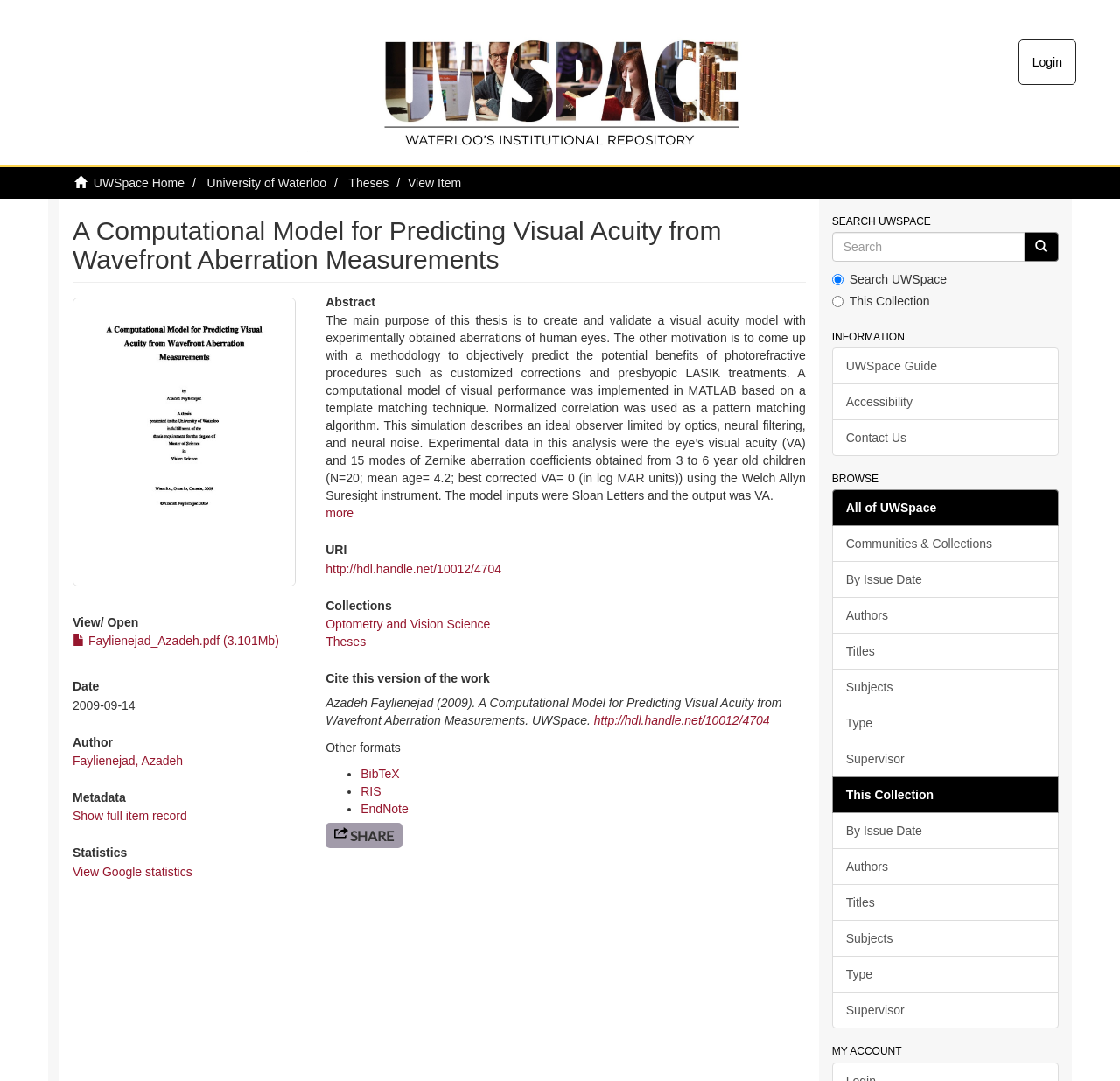Give a detailed account of the webpage.

This webpage is a repository page for a thesis titled "A Computational Model for Predicting Visual Acuity from Wavefront Aberration Measurements" by Azadeh Faylienejad. At the top of the page, there is a navigation bar with links to "UWSpace - Waterloo's institutional repository", "Login", "UWSpace Home", "University of Waterloo", and "Theses". 

Below the navigation bar, there is a heading with the title of the thesis, accompanied by a thumbnail image. To the right of the title, there is a link to view or open the thesis, and a link to download the PDF file.

The main content of the page is divided into several sections. The first section displays the metadata of the thesis, including the date, author, and abstract. The abstract is a lengthy text that describes the purpose and methodology of the thesis.

Below the metadata section, there are several links to related collections, including "Optometry and Vision Science" and "Theses". There is also a section to cite the work, with links to different citation formats.

On the right side of the page, there is a search bar to search UWSpace, with options to search the entire repository or a specific collection. Below the search bar, there are links to "UWSpace Guide", "Accessibility", and "Contact Us". 

Further down the page, there are links to browse the repository by different criteria, such as communities and collections, issue date, authors, titles, subjects, and type. There is also a section to browse the current collection, with links to browse by issue date, authors, titles, subjects, and type.

At the very bottom of the page, there is a heading "MY ACCOUNT" with no links or content below it.